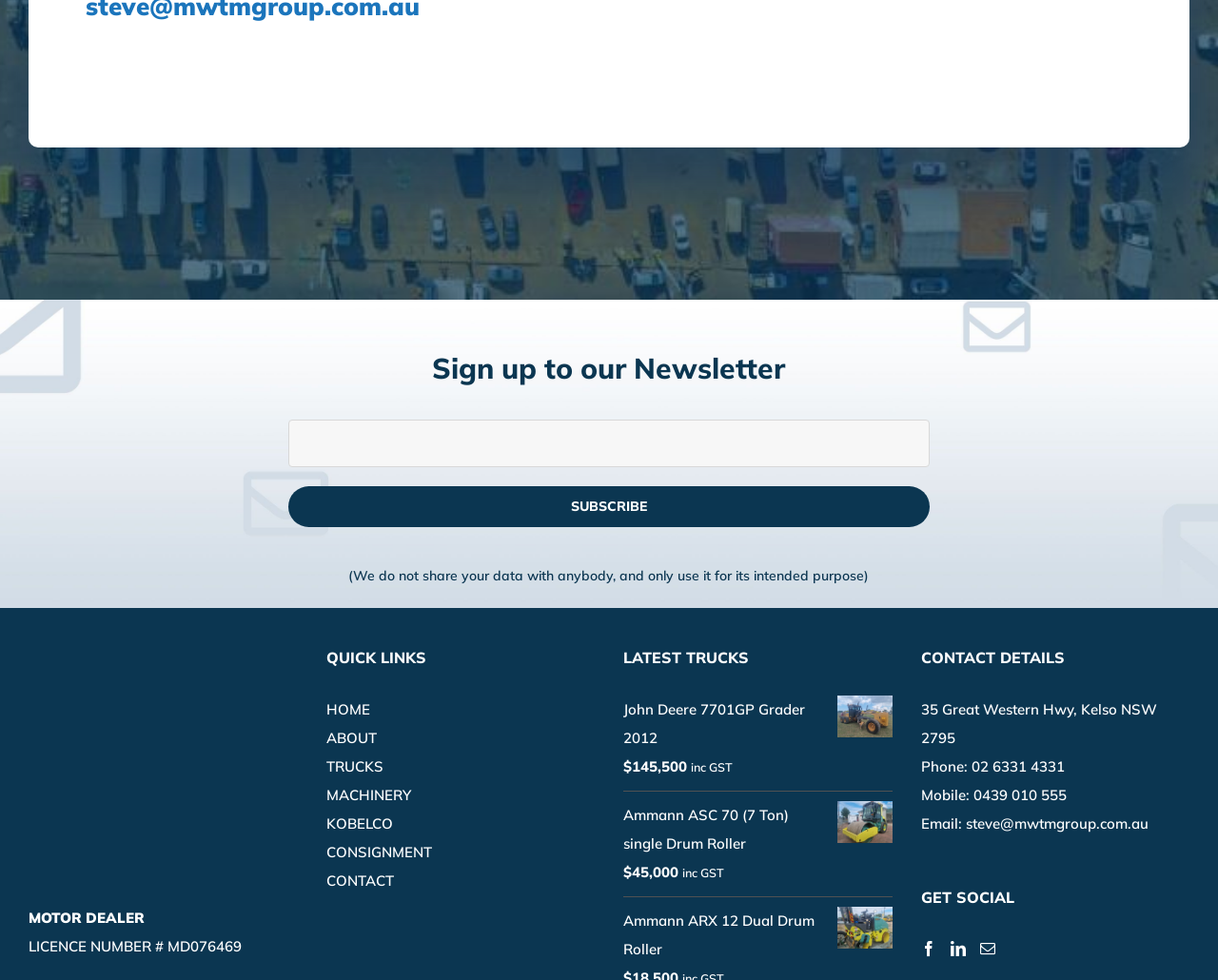Identify the bounding box of the UI component described as: "John Deere 7701GP Grader 2012".

[0.512, 0.71, 0.732, 0.768]